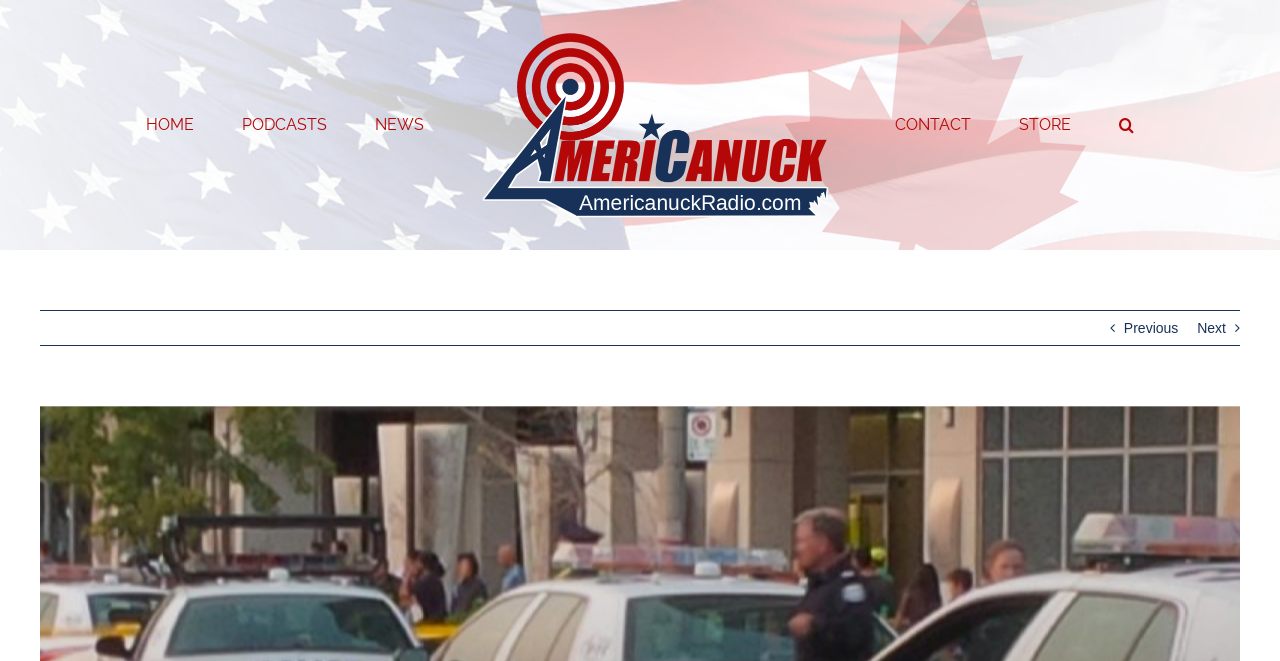Find the bounding box coordinates of the area to click in order to follow the instruction: "go to home page".

[0.114, 0.125, 0.152, 0.252]